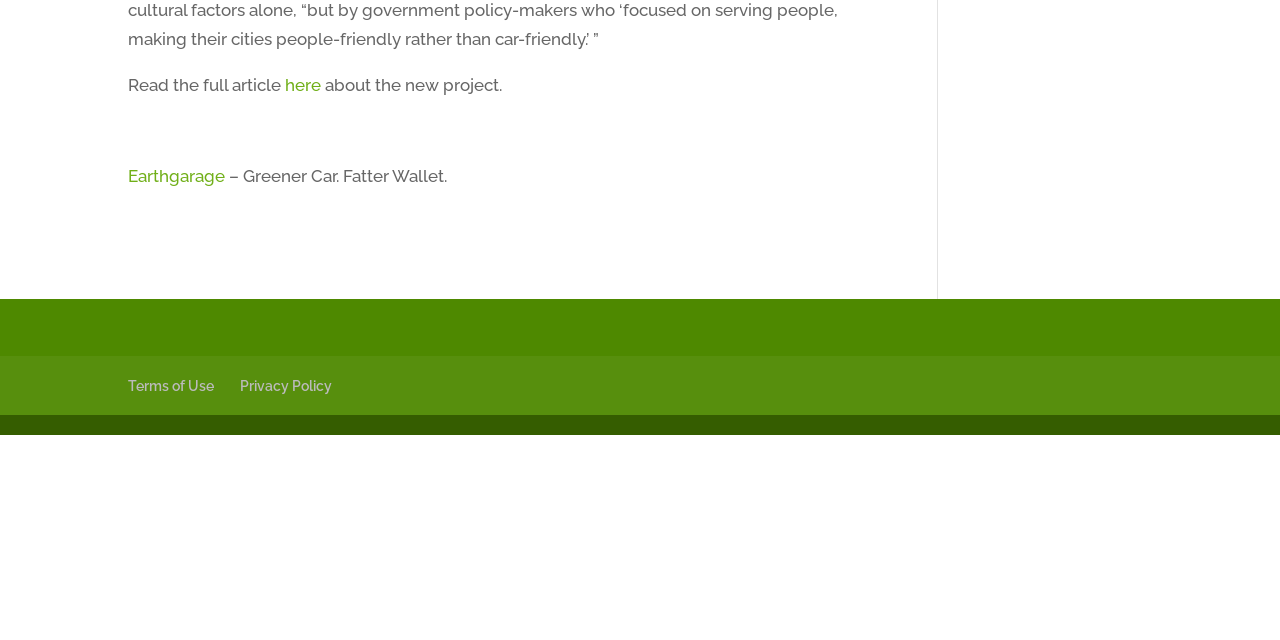Using the provided description: "Privacy Policy", find the bounding box coordinates of the corresponding UI element. The output should be four float numbers between 0 and 1, in the format [left, top, right, bottom].

[0.188, 0.59, 0.259, 0.615]